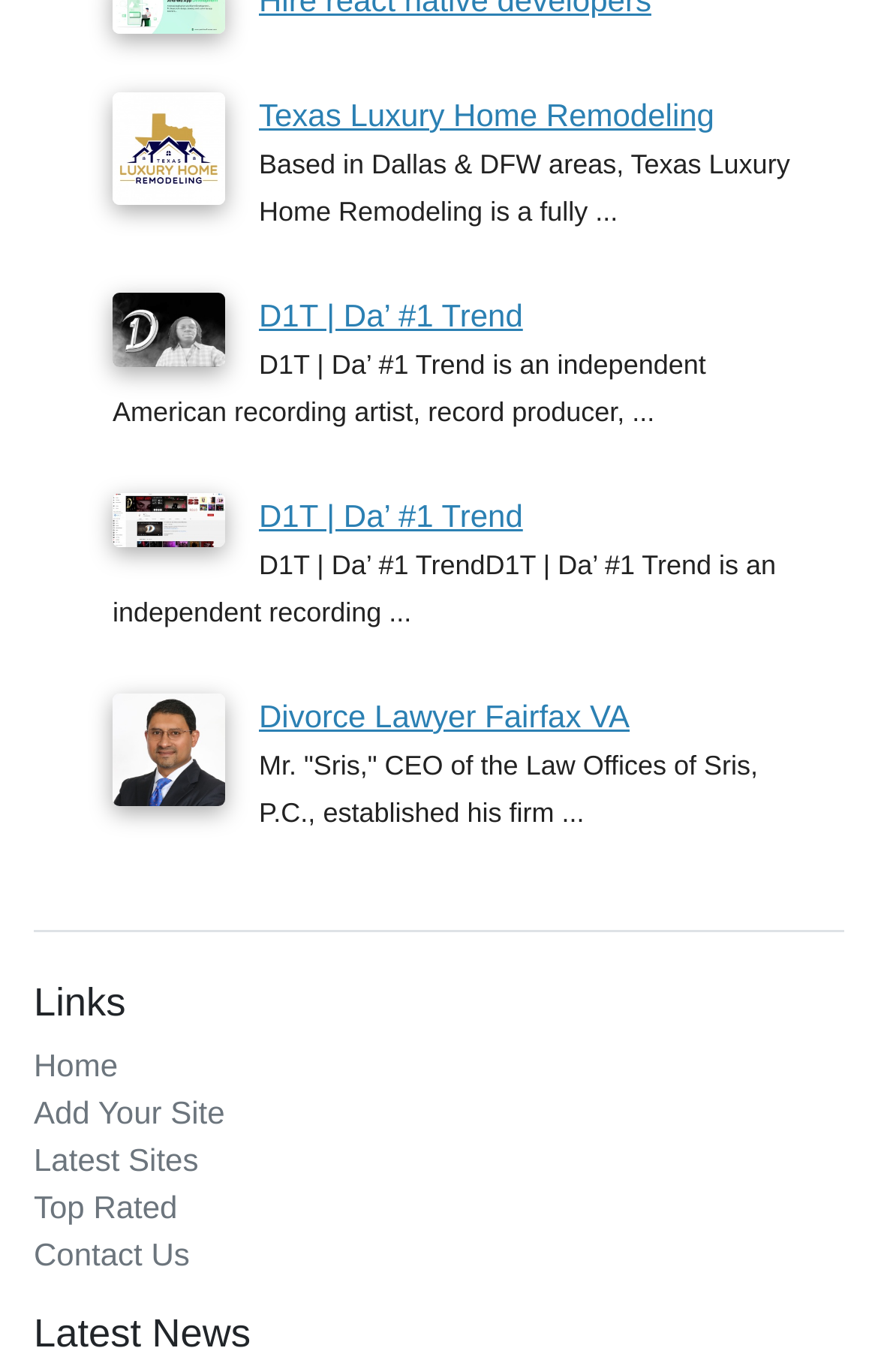Locate the bounding box coordinates of the area that needs to be clicked to fulfill the following instruction: "Visit Divorce Lawyer Fairfax VA website". The coordinates should be in the format of four float numbers between 0 and 1, namely [left, top, right, bottom].

[0.295, 0.509, 0.717, 0.535]